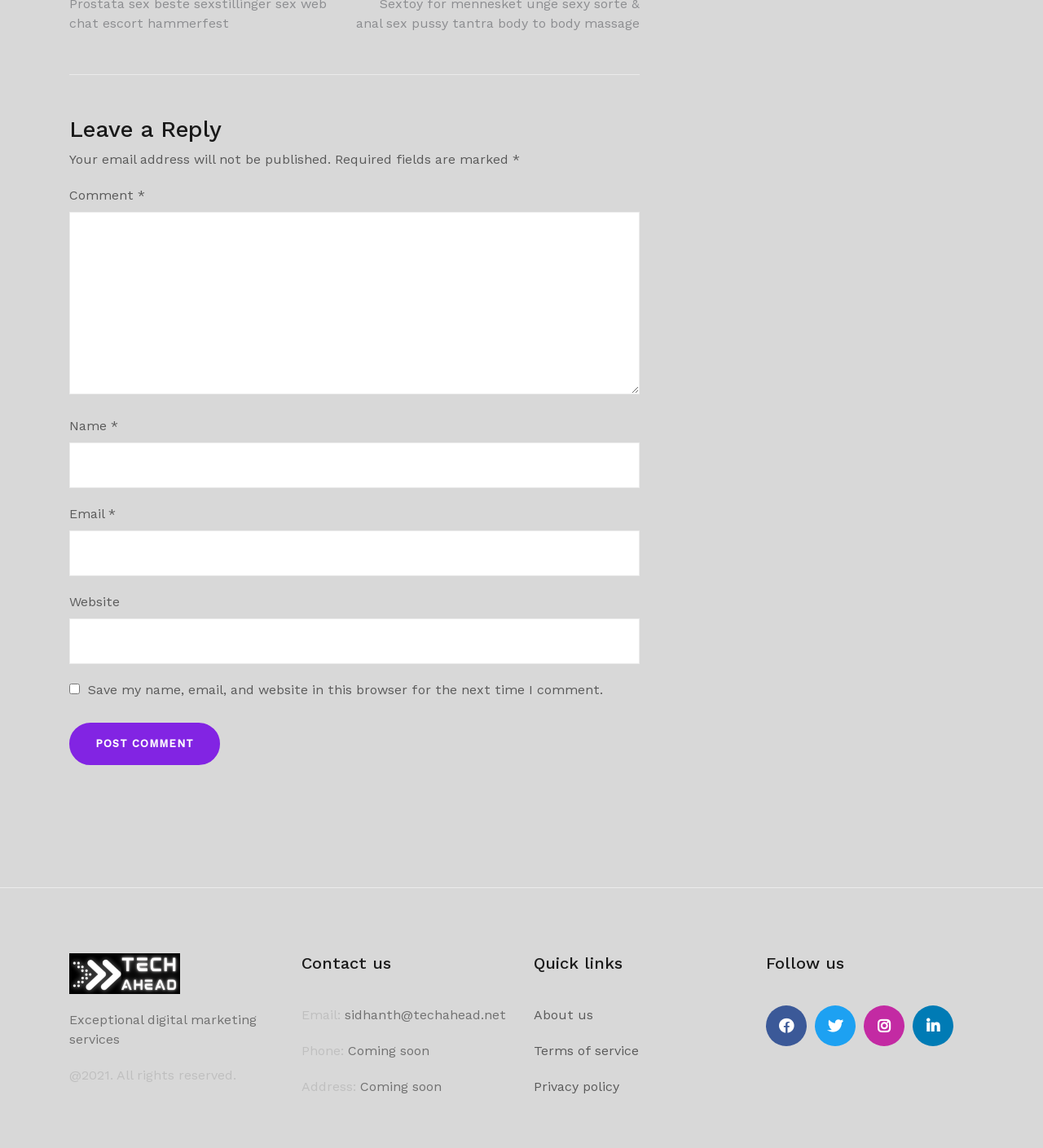Answer the question below using just one word or a short phrase: 
What social media platforms can you follow the company on?

Facebook, Twitter, Instagram, Linkedin